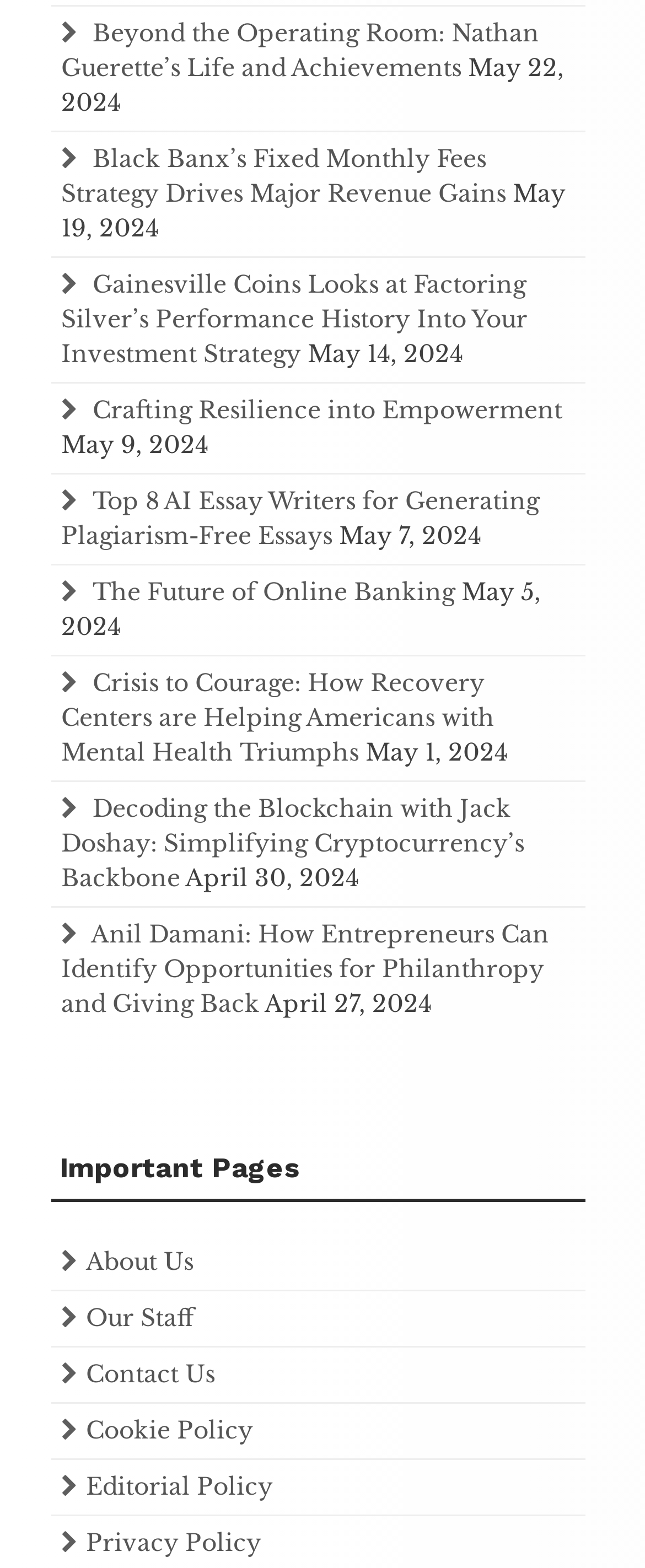Please determine the bounding box coordinates for the UI element described as: "Crafting Resilience into Empowerment".

[0.144, 0.252, 0.872, 0.271]